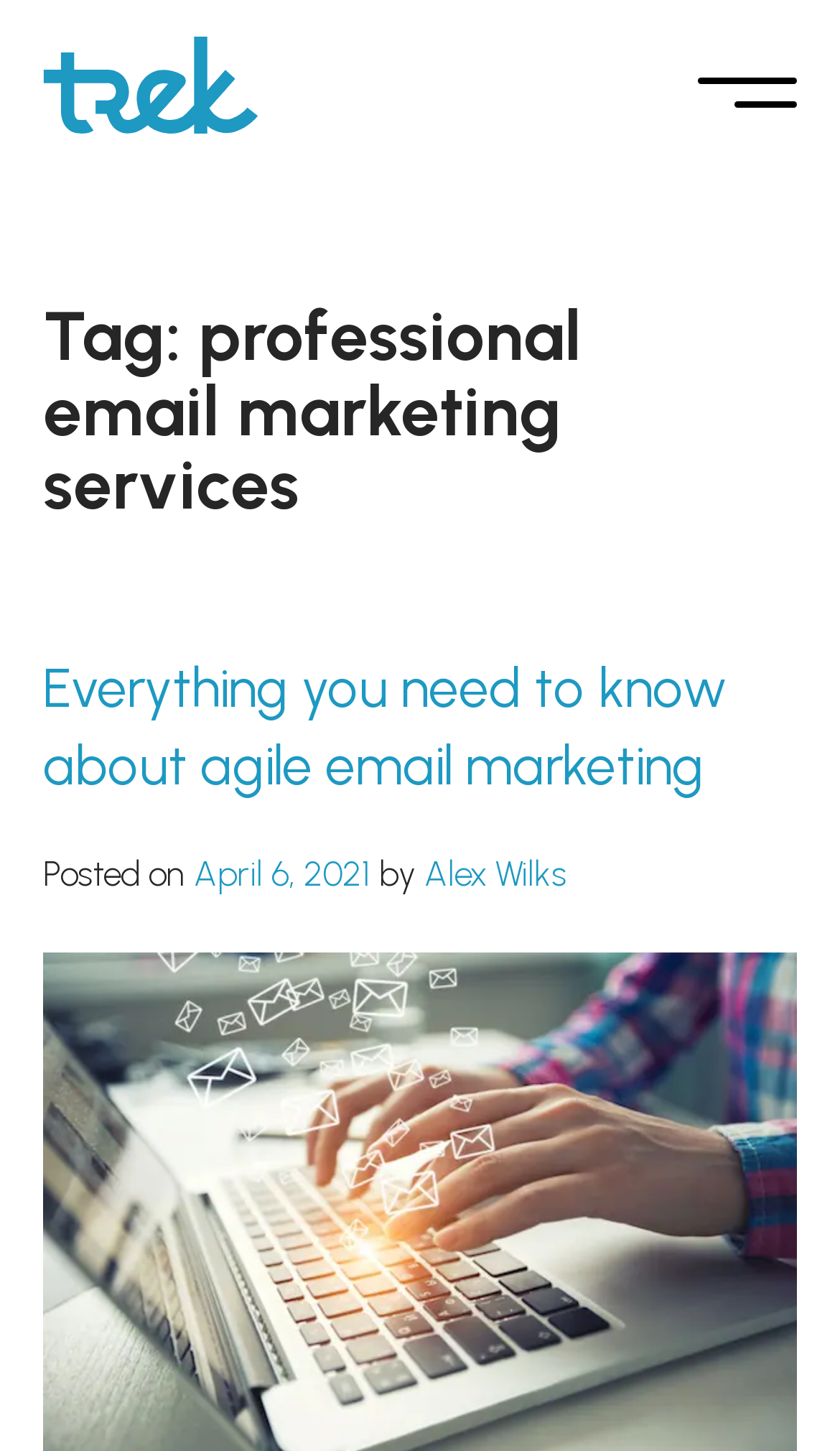How many articles are on this page?
Using the image, answer in one word or phrase.

1